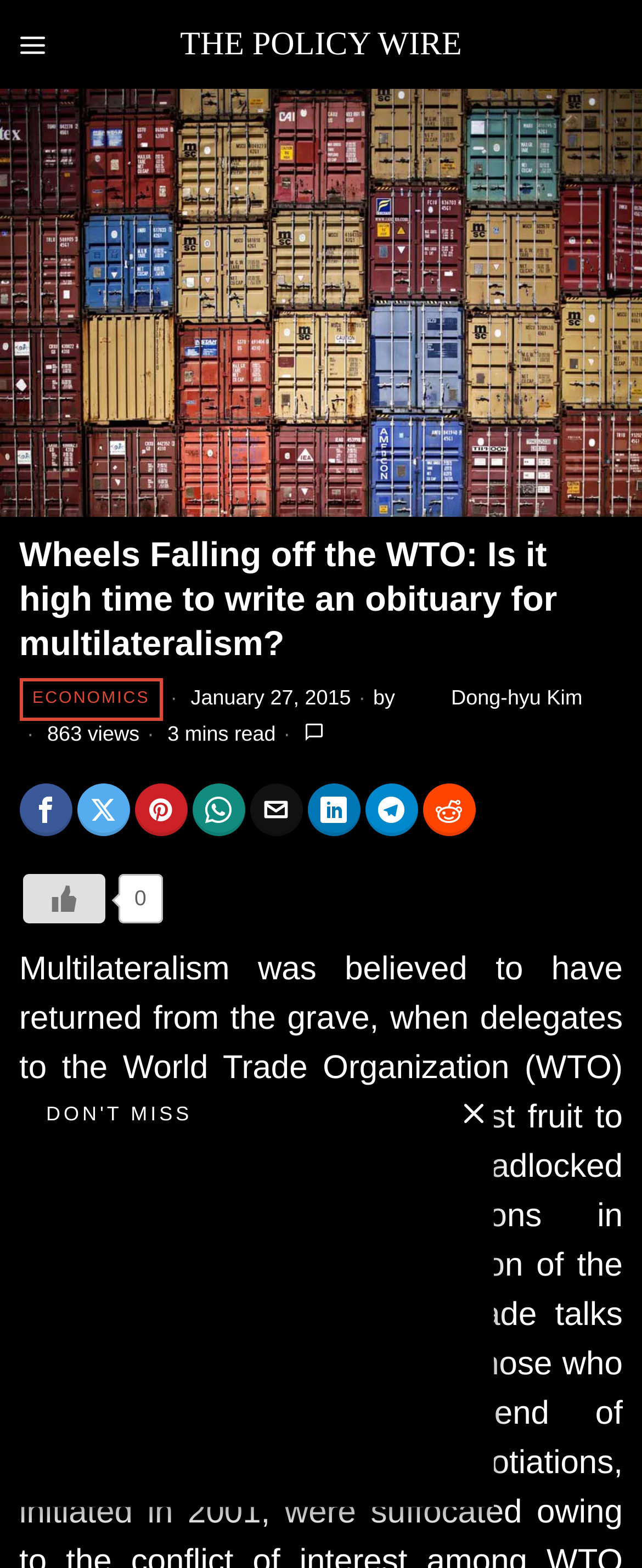Please find the bounding box coordinates of the element that you should click to achieve the following instruction: "Click on the link to ECONOMICS". The coordinates should be presented as four float numbers between 0 and 1: [left, top, right, bottom].

[0.03, 0.432, 0.253, 0.459]